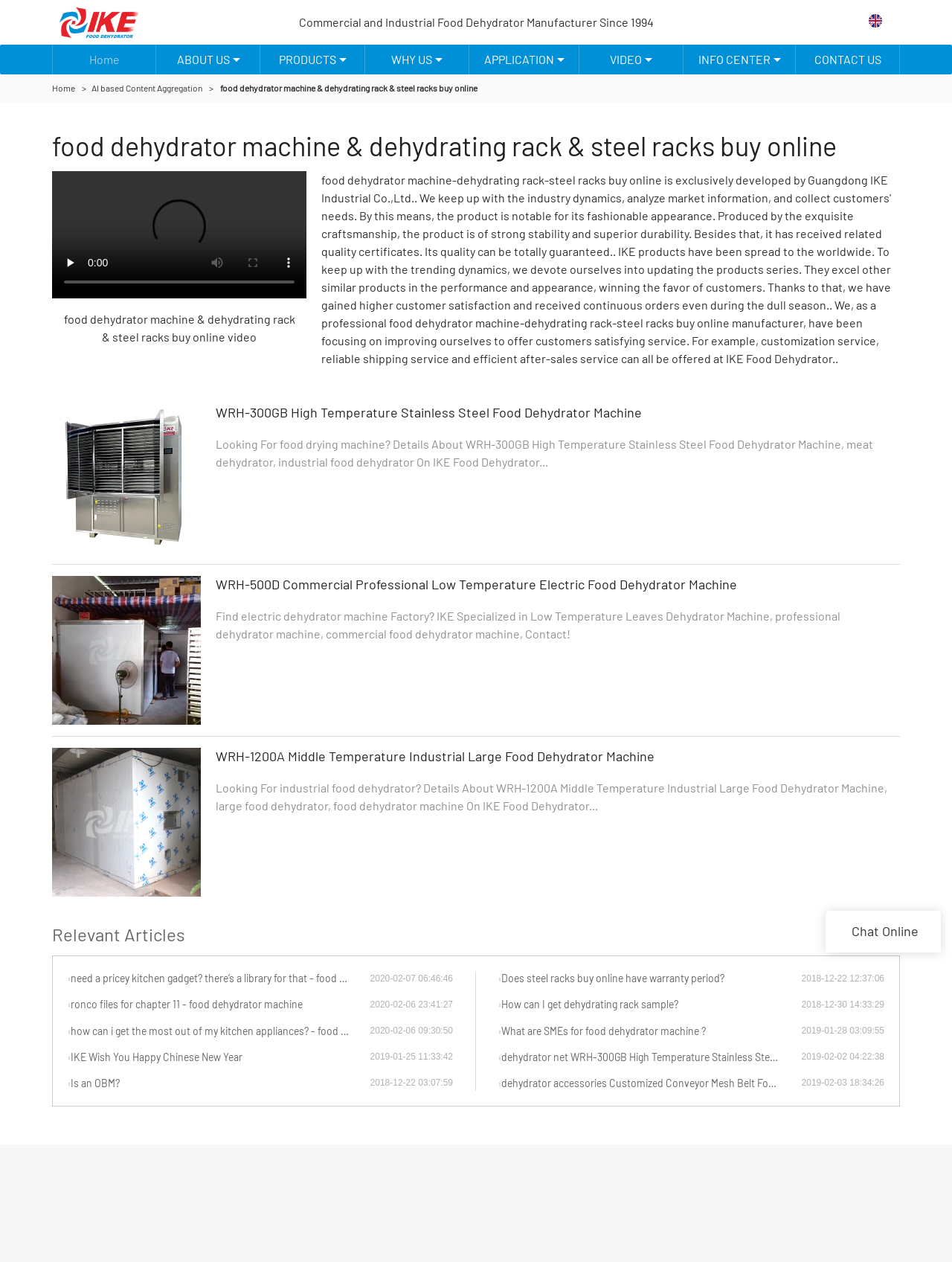Provide an in-depth caption for the contents of the webpage.

This webpage appears to be a product page for a food dehydrator machine manufacturer. At the top, there is a logo and a navigation menu with links to "Home", "About Us", "Products", "Why Us", "Application", "Video", "Info Center", and "Contact Us". Below the navigation menu, there is a heading that reads "Commercial and Industrial Food Dehydrator Manufacturer Since 1994".

On the left side of the page, there is a video player with a play button, mute button, and a full-screen button. The video is accompanied by a description that reads "food dehydrator machine & dehydrating rack & steel racks buy online video". Below the video, there are three product links with images, each describing a different type of food dehydrator machine.

On the right side of the page, there is a section titled "Relevant Articles" with eight links to news articles related to food dehydrator machines. Each article has a title, a brief description, and a publication date.

At the bottom of the page, there is a chat button that reads "Chat Online". Overall, the webpage is focused on showcasing the company's products and providing relevant information to customers.